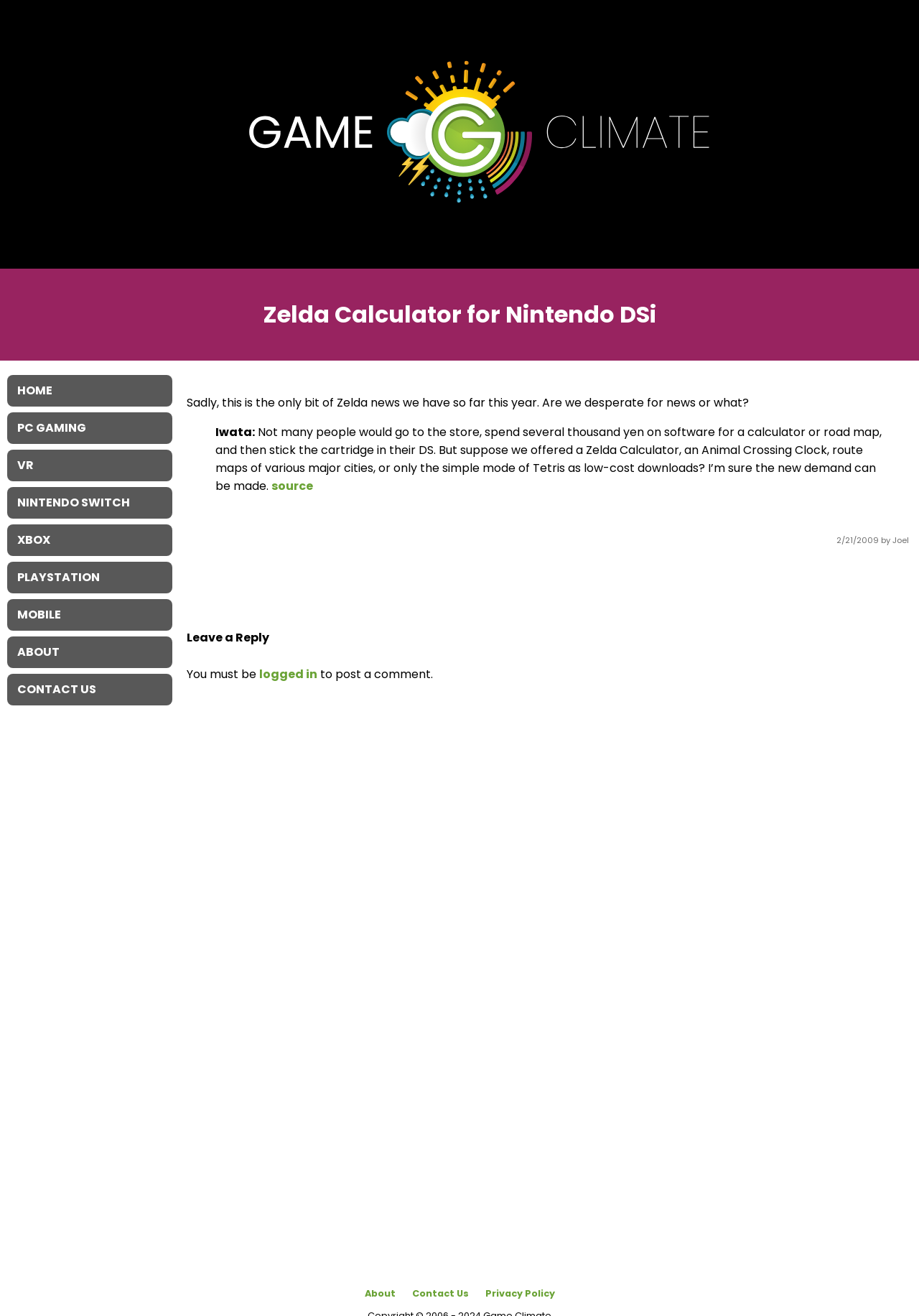Can you find the bounding box coordinates for the element that needs to be clicked to execute this instruction: "Go to the 'HOME' page"? The coordinates should be given as four float numbers between 0 and 1, i.e., [left, top, right, bottom].

[0.008, 0.285, 0.188, 0.309]